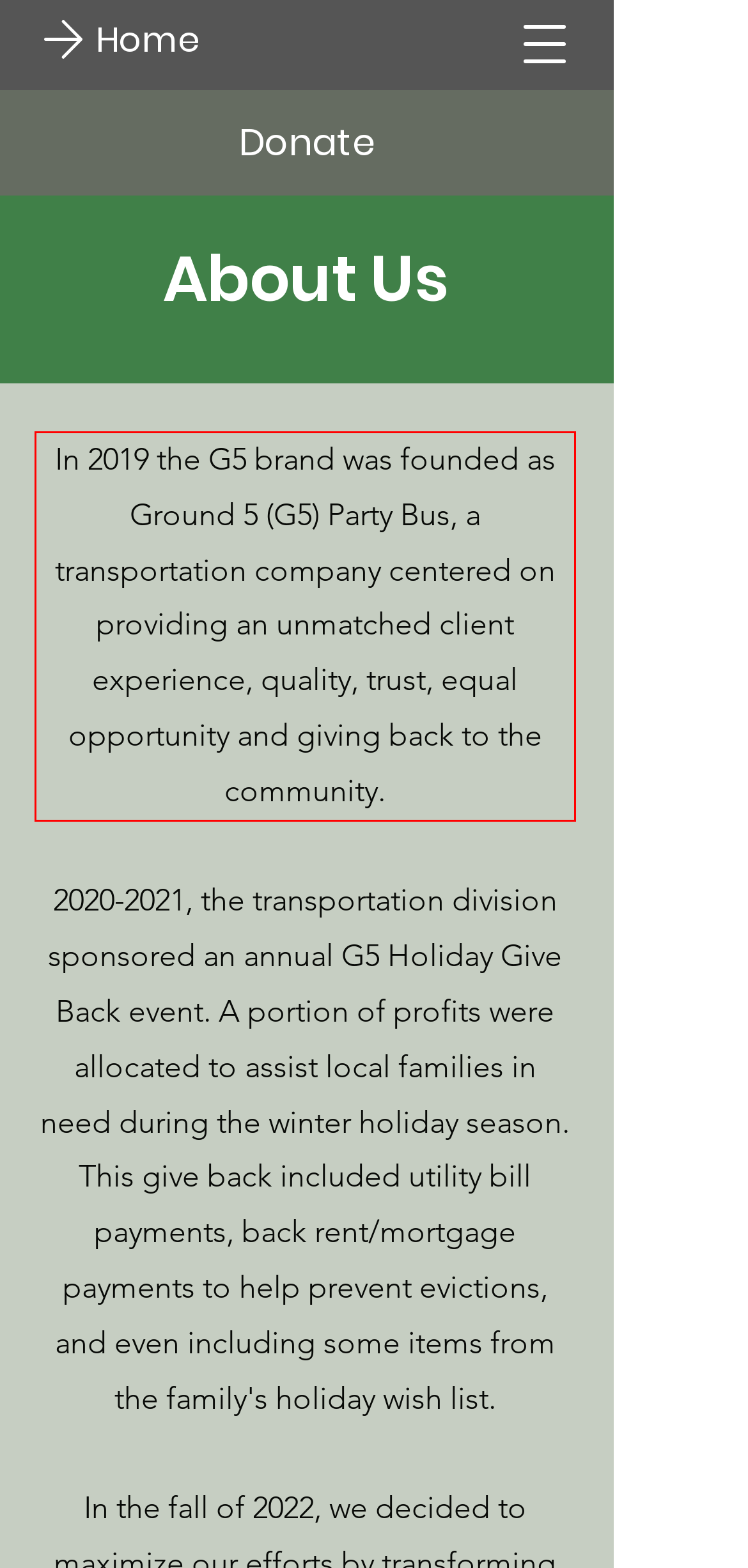Analyze the screenshot of the webpage that features a red bounding box and recognize the text content enclosed within this red bounding box.

In 2019 the G5 brand was founded as Ground 5 (G5) Party Bus, a transportation company centered on providing an unmatched client experience, quality, trust, equal opportunity and giving back to the community.